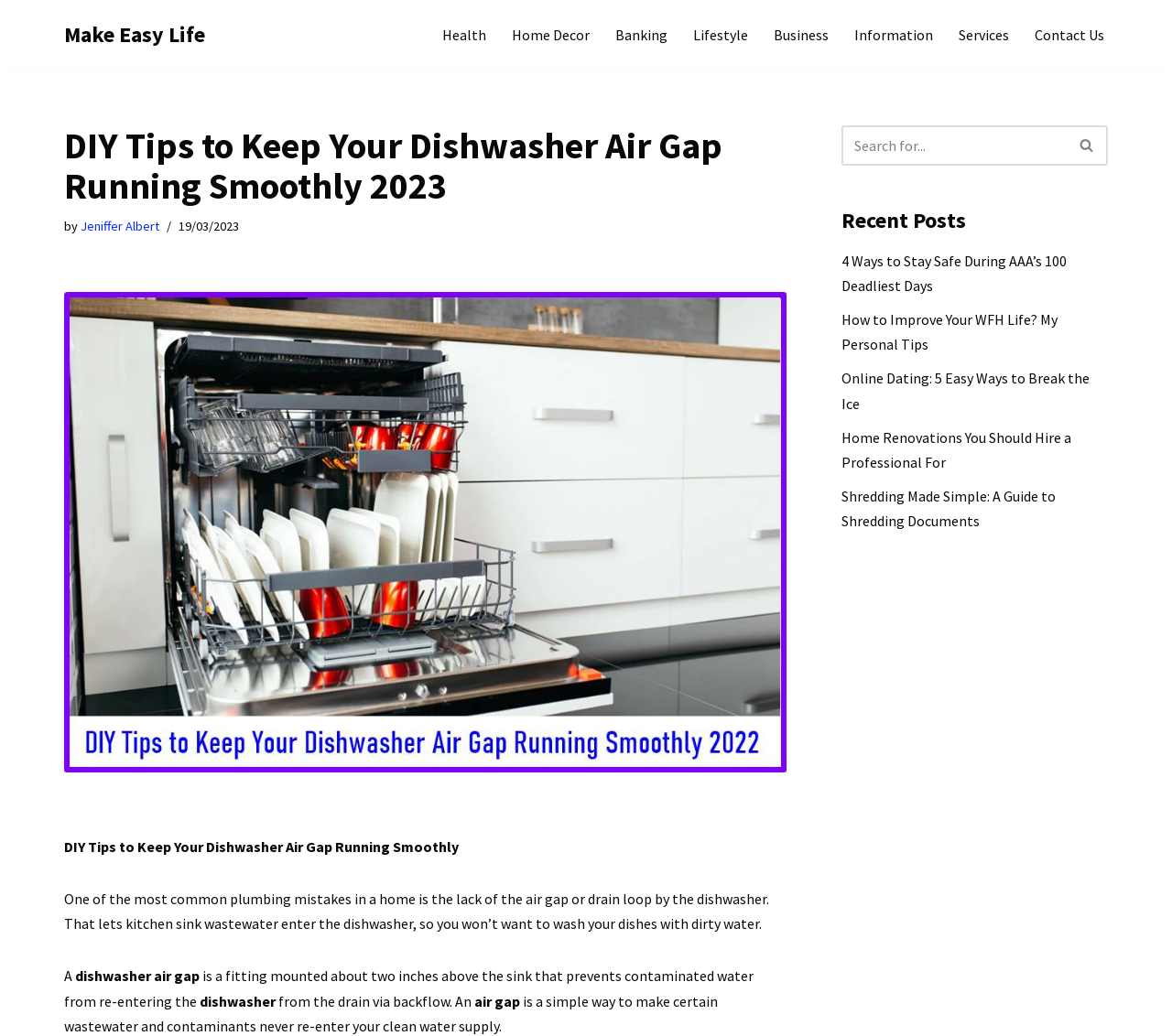Please identify the bounding box coordinates of the element's region that needs to be clicked to fulfill the following instruction: "Search for something". The bounding box coordinates should consist of four float numbers between 0 and 1, i.e., [left, top, right, bottom].

[0.718, 0.121, 0.91, 0.16]